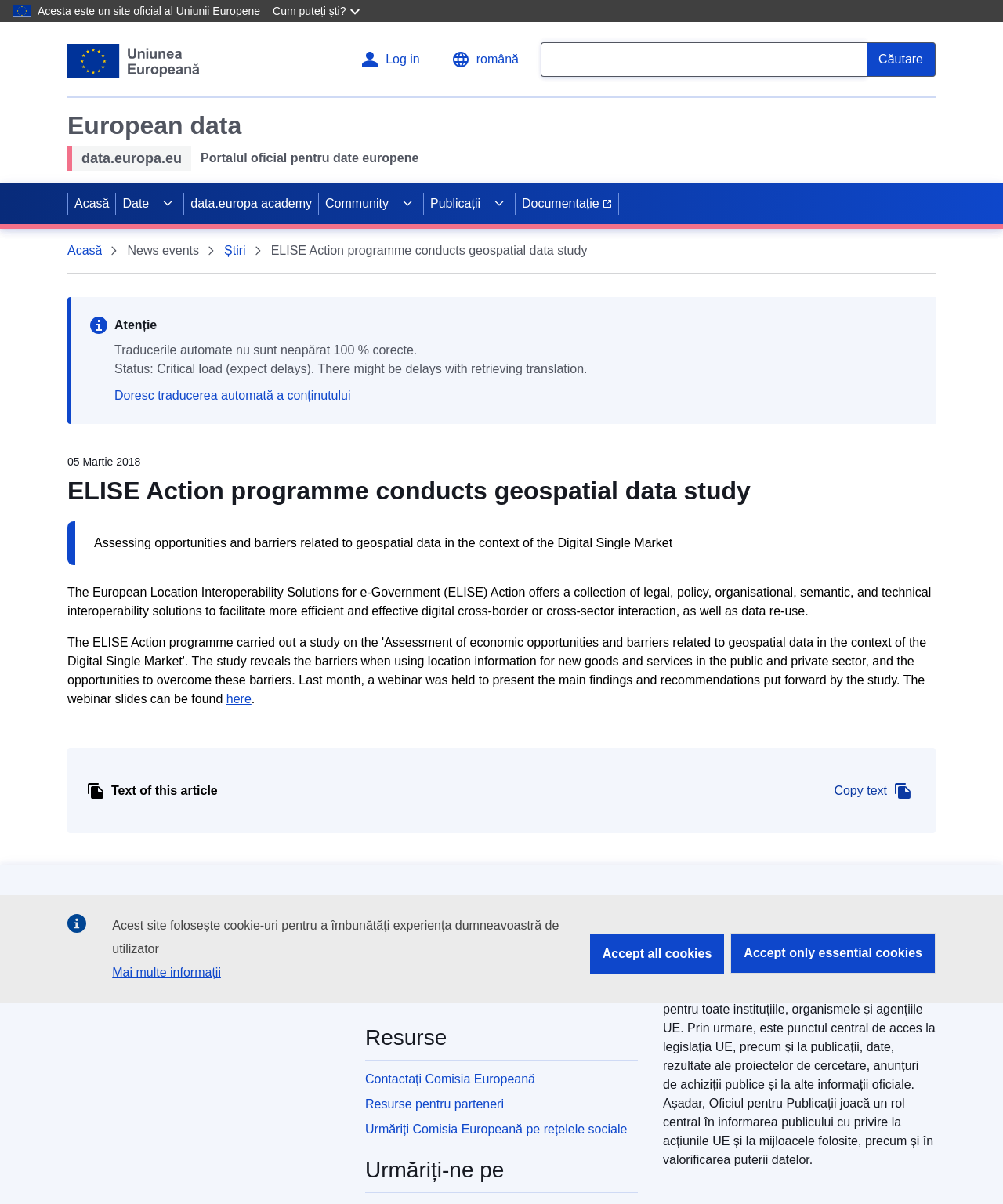Describe every aspect of the webpage in a detailed manner.

This webpage is about the European Location Interoperability Solutions for e-Government (ELISE) Action, which offers a collection of legal, policy, organisational, semantic, and technical interoperability solutions to facilitate more efficient and effective digital cross-border or cross-sector interaction, as well as data re-use.

At the top of the page, there is a navigation menu with links to the European Union, a login option, and a language selection button. Below this, there is a search bar with a search button. On the left side of the page, there is a menu with links to various sections, including "Home", "Data", "data.europa academy", "Community", "Publications", and "Documentation".

The main content of the page is an article about the ELISE Action programme conducting a geospatial data study. The article has a heading, a time stamp, and a figure. The text describes the purpose of the ELISE Action programme and its goals. There is also a link to read more about the programme.

Below the article, there are several sections, including "Text of this article", "data.europa.eu", "Contact", "Resources", and "About us". The "Text of this article" section has a button to copy the text. The "data.europa.eu" section has a link to the data.europa.eu website. The "Contact" section has links to contact the data.europa.eu team and to subscribe to their newsletter. The "Resources" section has links to contact the European Commission, resources for partners, and social media links. The "About us" section has a description of the Publications Office of the European Union.

At the bottom of the page, there is a notification about the use of cookies on the website, with options to accept all cookies or only essential cookies.